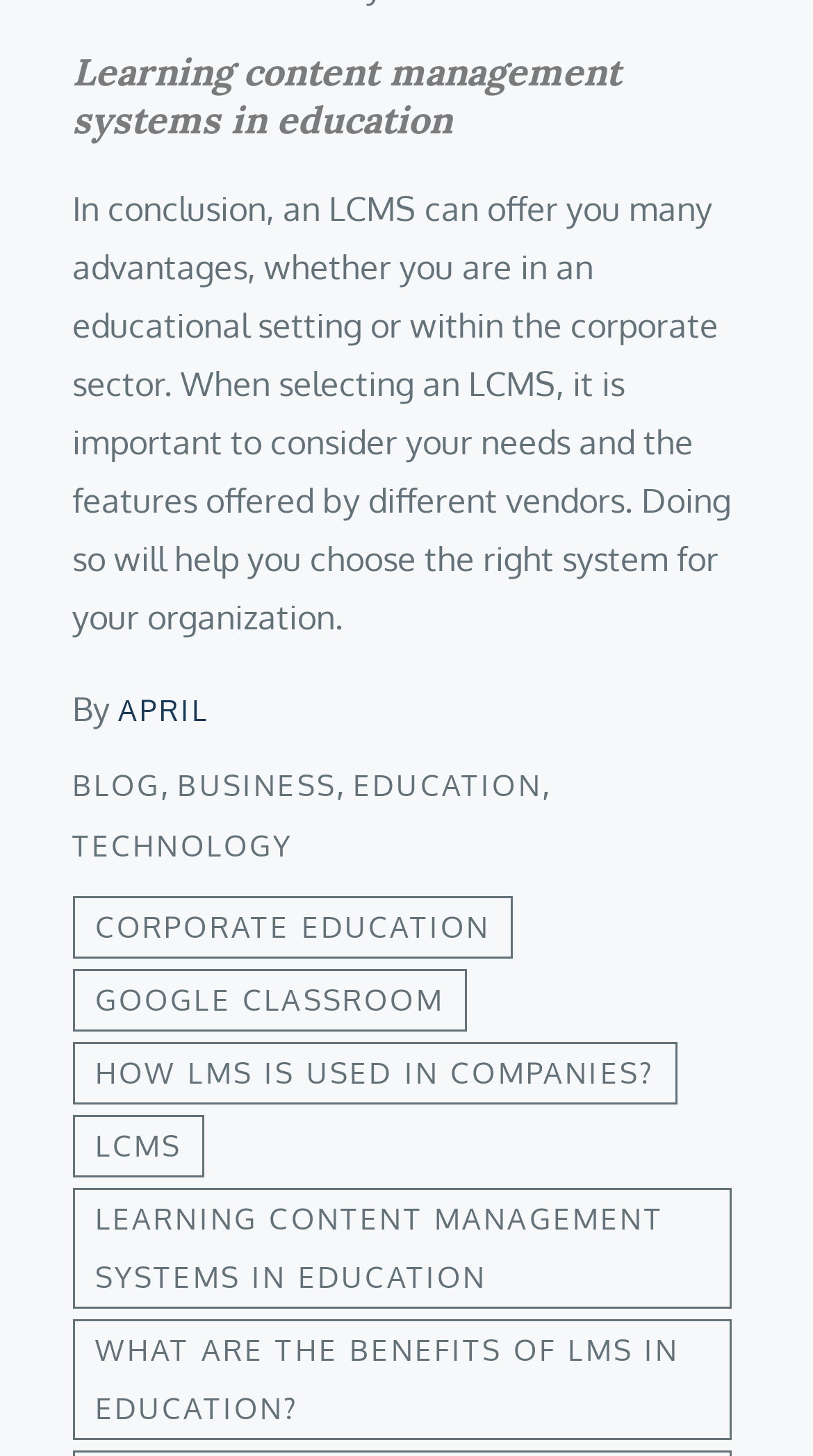Determine the bounding box coordinates of the target area to click to execute the following instruction: "Discover the benefits of LMS in education."

[0.088, 0.906, 0.899, 0.989]